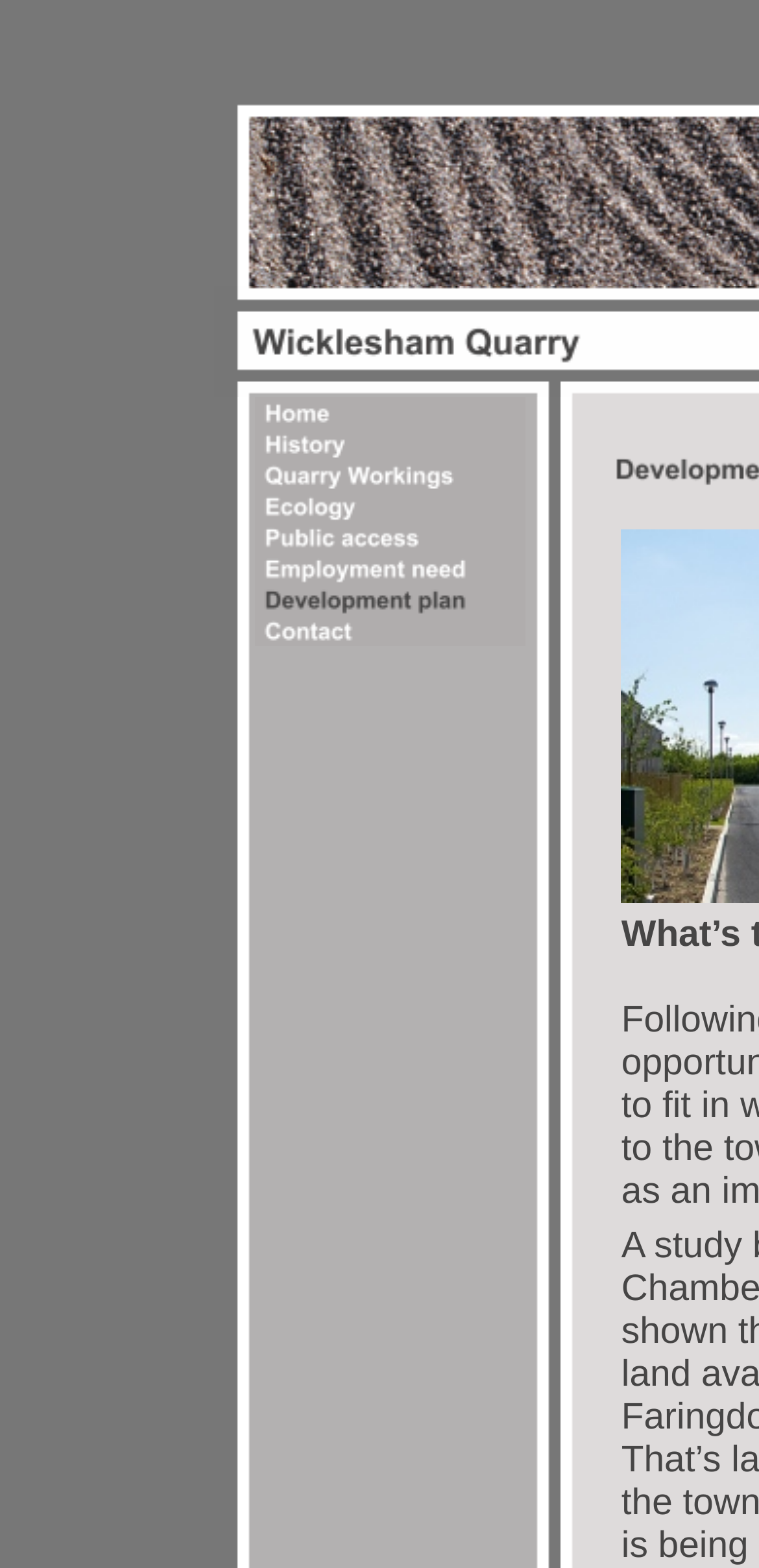Locate and provide the bounding box coordinates for the HTML element that matches this description: "Wix.com".

None